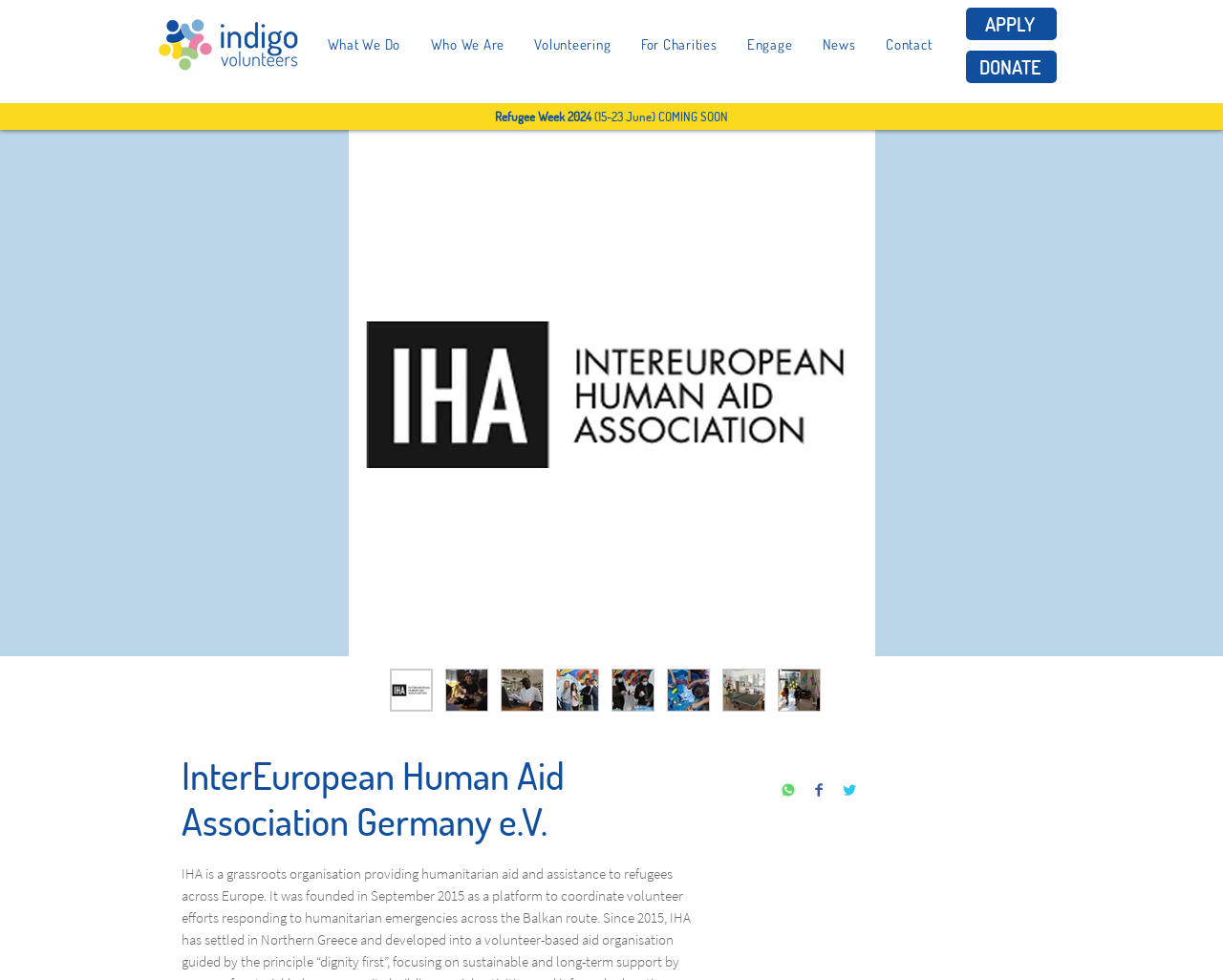Please pinpoint the bounding box coordinates for the region I should click to adhere to this instruction: "Click the 'DONATE' button".

[0.79, 0.052, 0.864, 0.085]